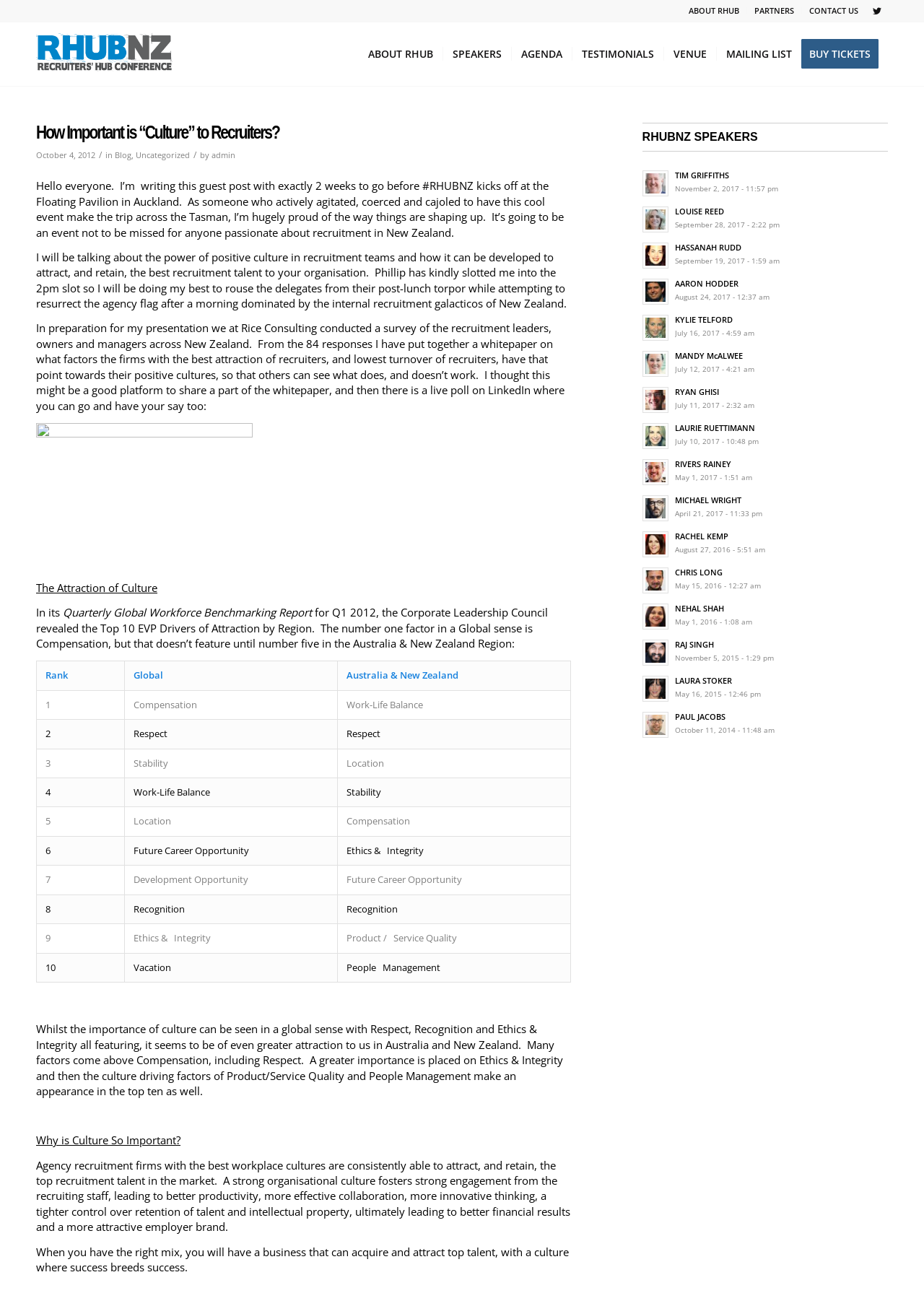Pinpoint the bounding box coordinates of the element that must be clicked to accomplish the following instruction: "Check the table of EVP Drivers of Attraction". The coordinates should be in the format of four float numbers between 0 and 1, i.e., [left, top, right, bottom].

[0.039, 0.506, 0.618, 0.752]